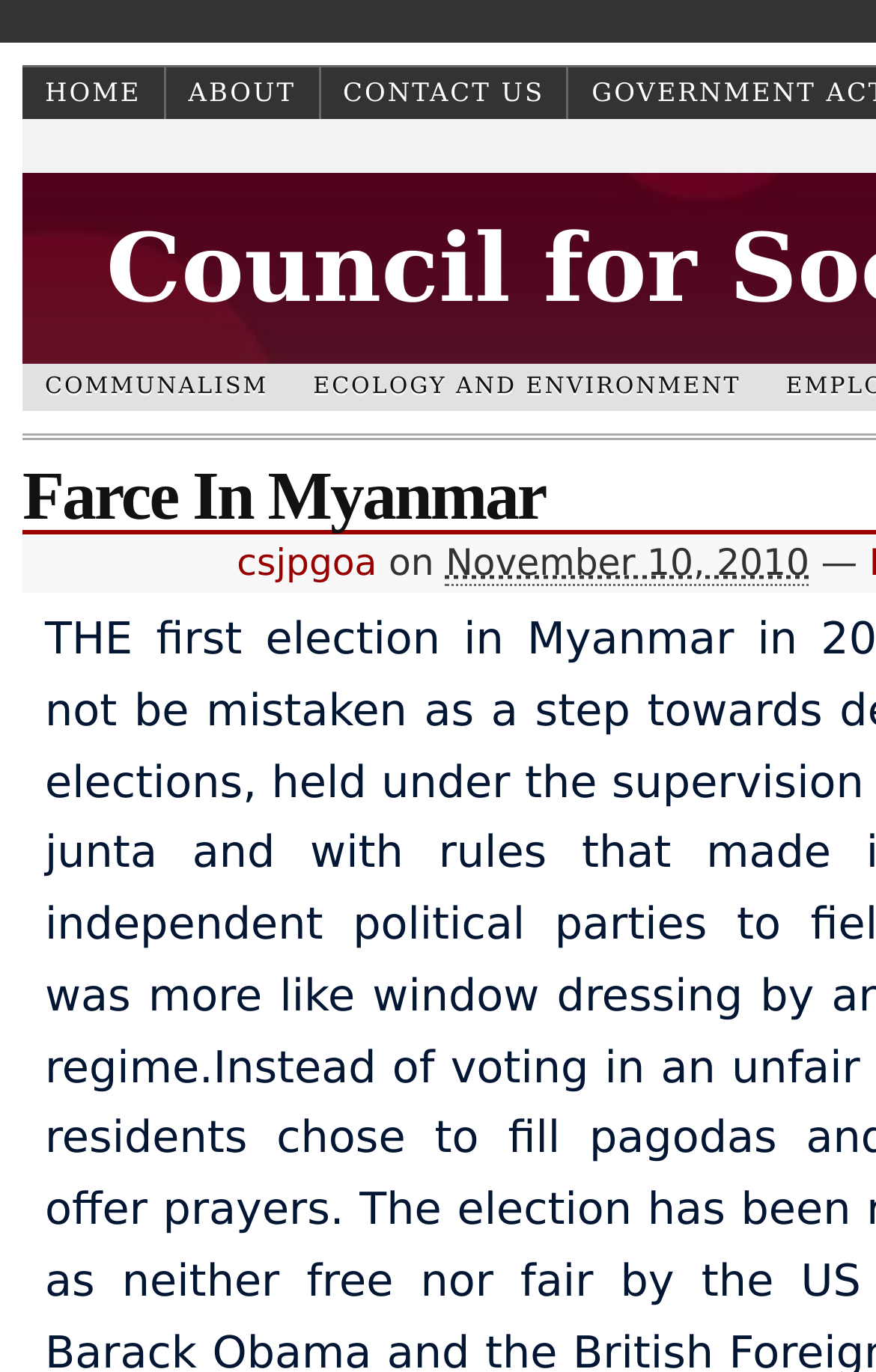Determine the main heading text of the webpage.

Council for Social Justice and Peace – Goa